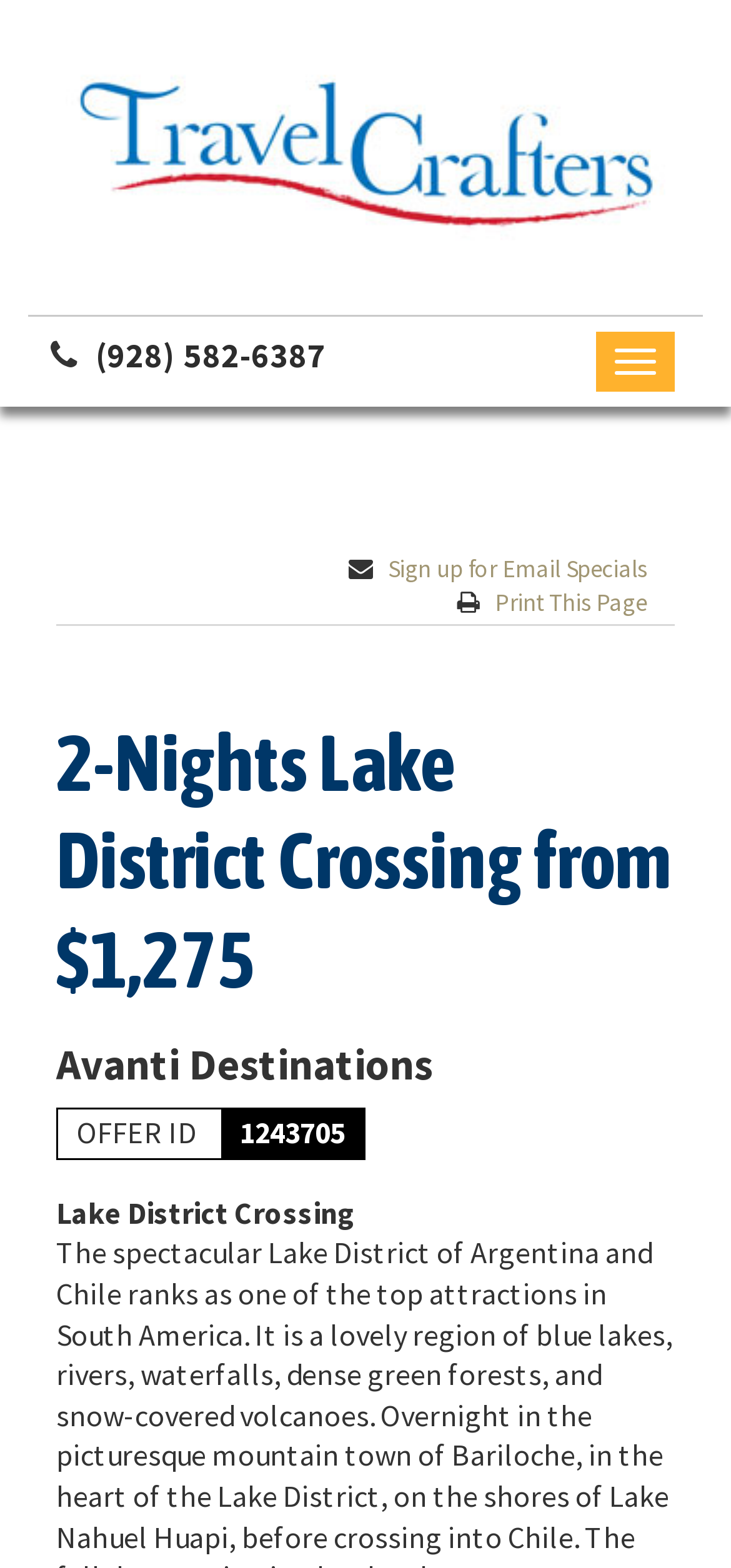What is the destination of the Lake District Crossing offer?
Please answer the question with a single word or phrase, referencing the image.

Lake District